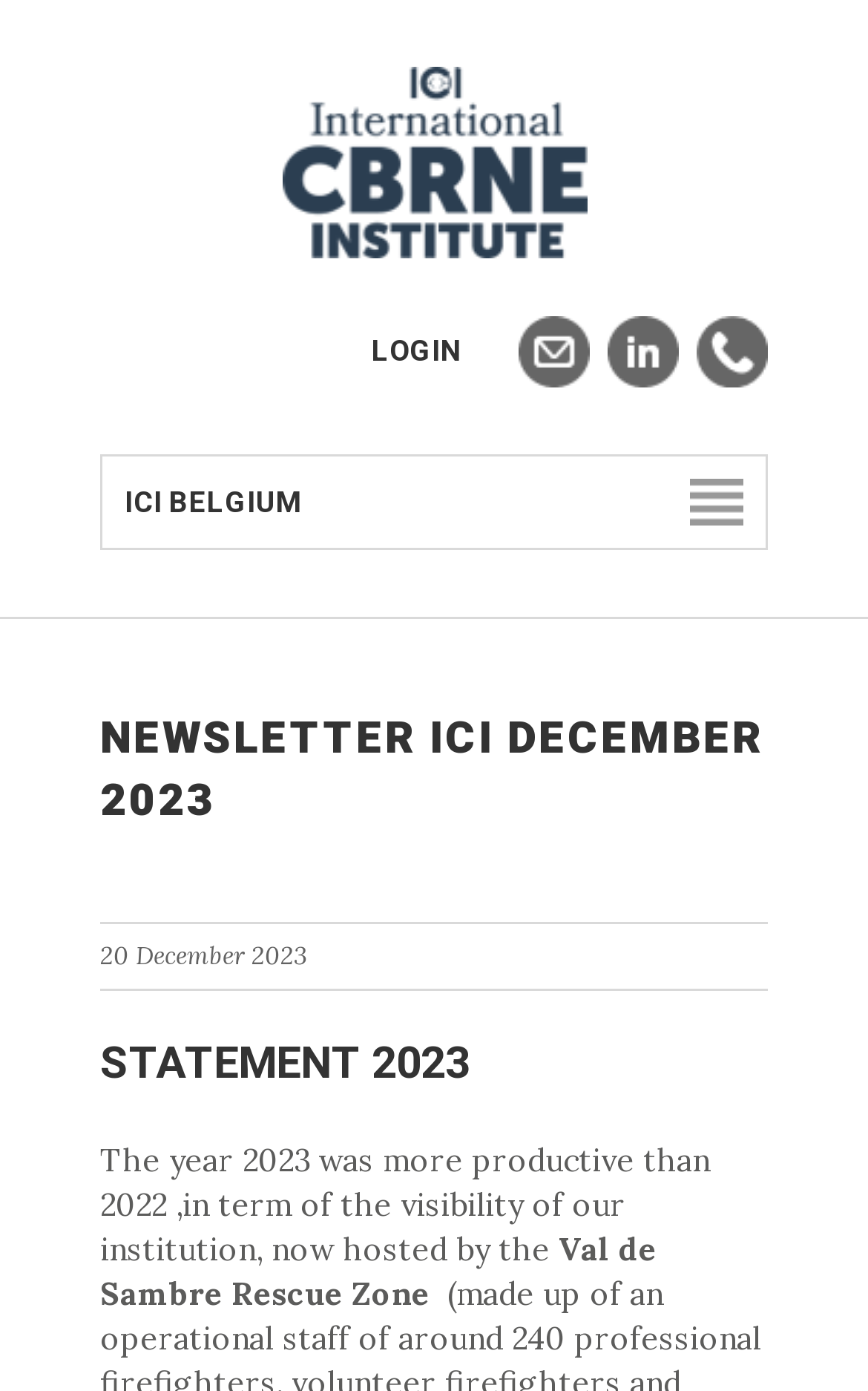What is the name of the institution? Analyze the screenshot and reply with just one word or a short phrase.

ICI Belgium